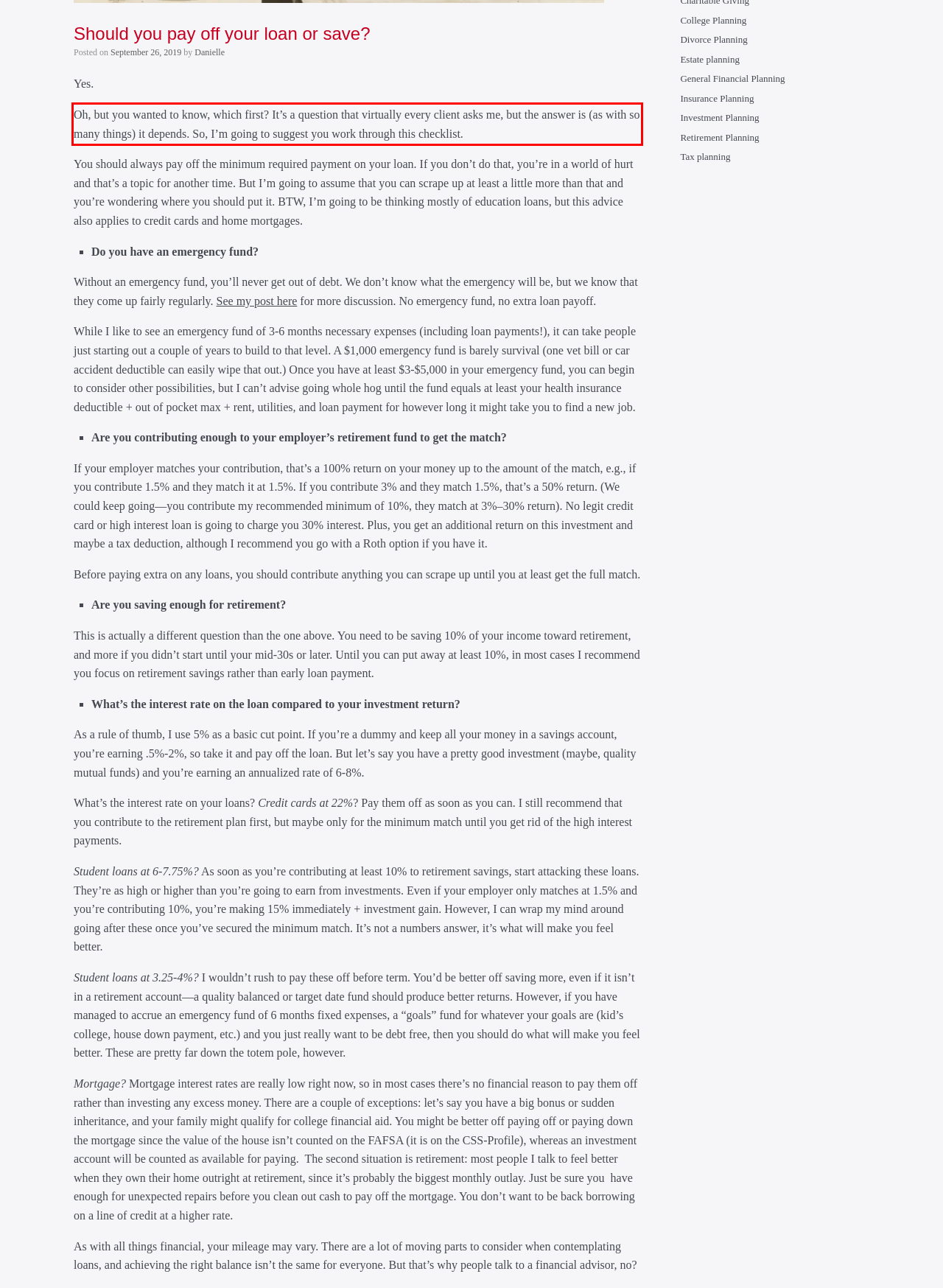From the given screenshot of a webpage, identify the red bounding box and extract the text content within it.

Oh, but you wanted to know, which first? It’s a question that virtually every client asks me, but the answer is (as with so many things) it depends. So, I’m going to suggest you work through this checklist.